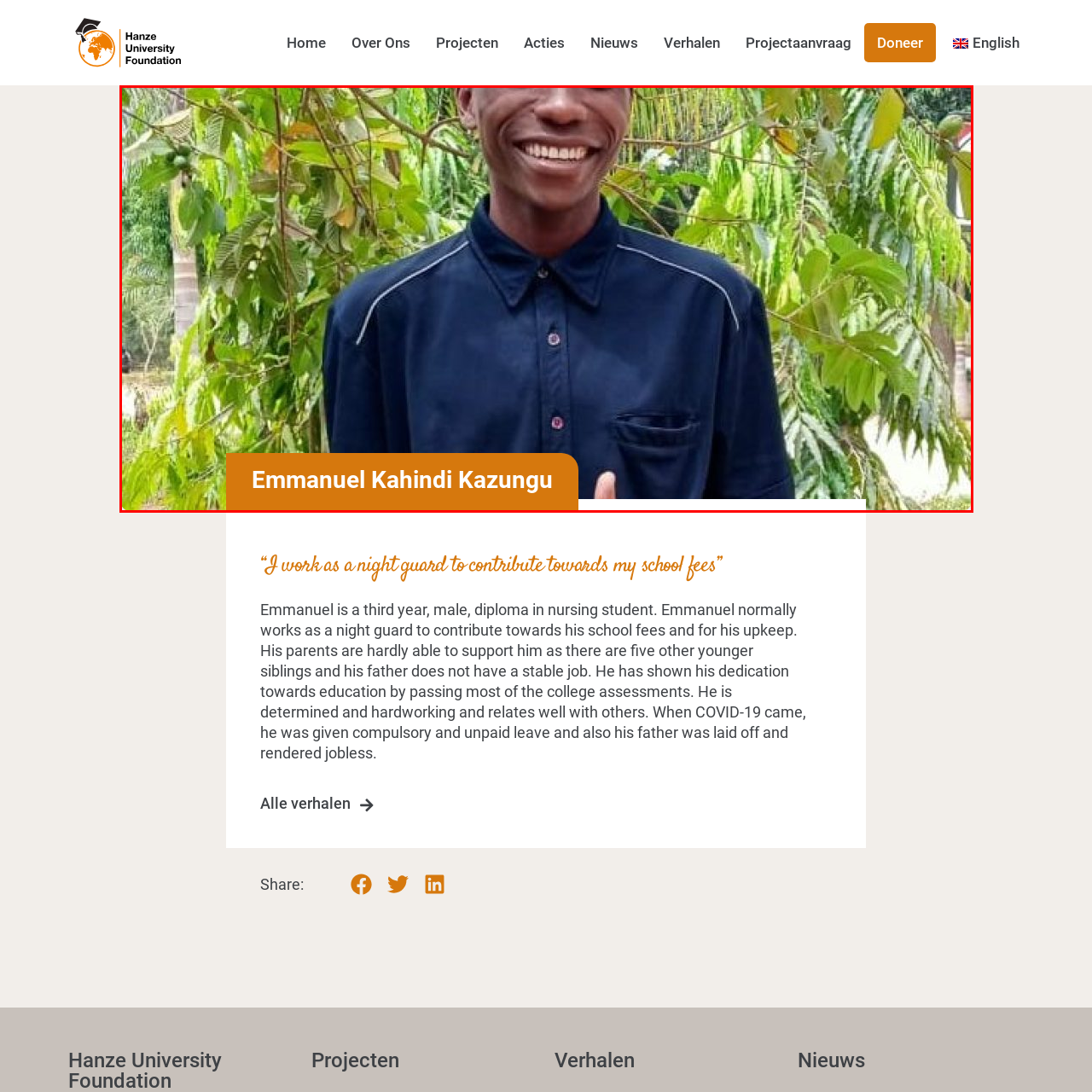Give a detailed caption for the image that is encased within the red bounding box.

The image features Emmanuel Kahindi Kazungu, a smiling young man who appears to be in a lush, outdoor setting, surrounded by green foliage. He is dressed in a dark blue shirt, which adds to his cheerful demeanor as he confidently poses for the camera. This image is associated with his inspiring story as a dedicated third-year nursing diploma student who works as a night guard to support himself and contribute to his education, while his family faces financial challenges. Emmanuel's proud smile reflects his determination and hard work in pursuing his educational goals despite the hardships he has faced.